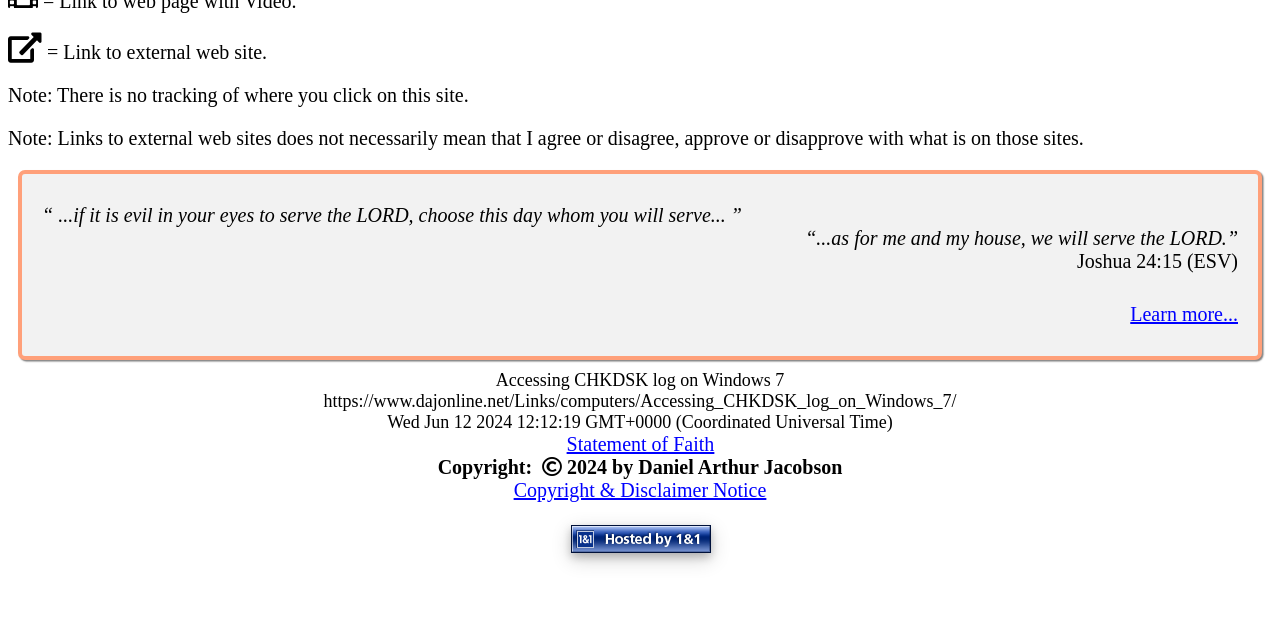Predict the bounding box coordinates for the UI element described as: "Copyright & Disclaimer Notice". The coordinates should be four float numbers between 0 and 1, presented as [left, top, right, bottom].

[0.401, 0.748, 0.599, 0.783]